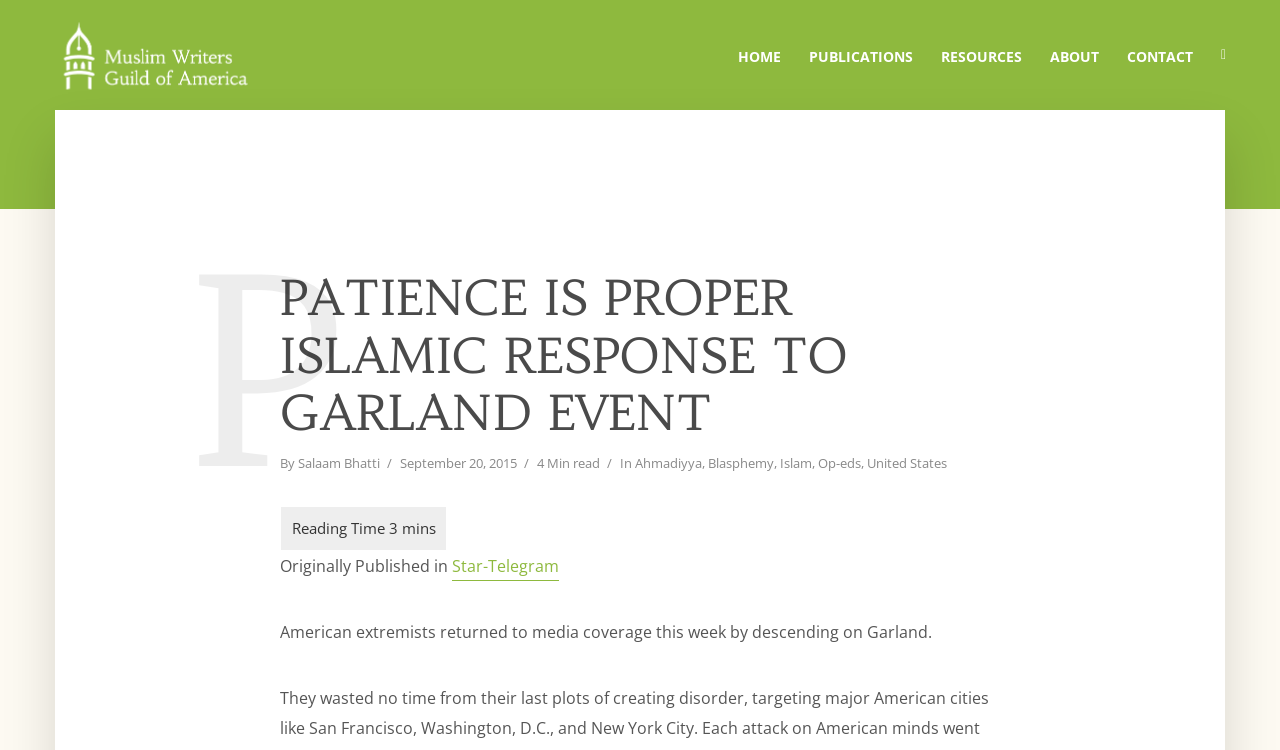Indicate the bounding box coordinates of the element that must be clicked to execute the instruction: "read article by Salaam Bhatti". The coordinates should be given as four float numbers between 0 and 1, i.e., [left, top, right, bottom].

[0.233, 0.605, 0.297, 0.634]